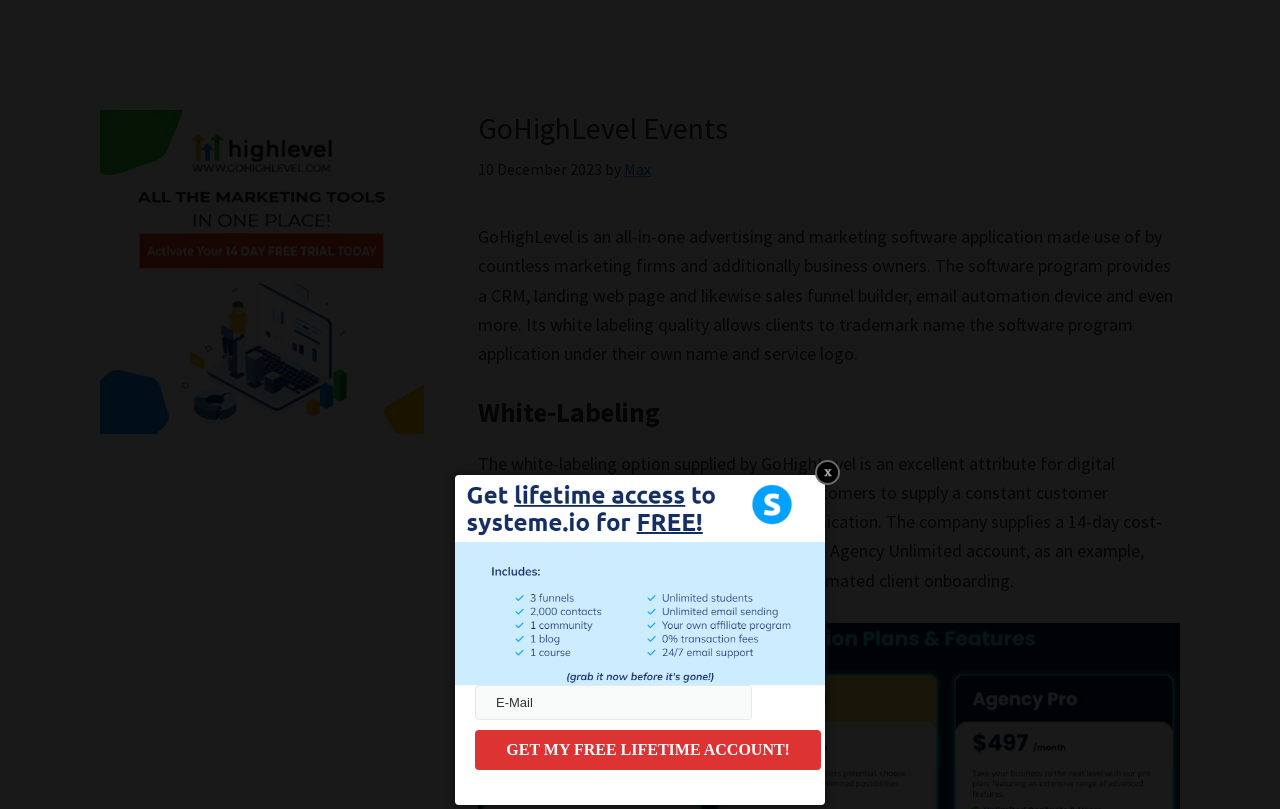Given the element description: "Max", predict the bounding box coordinates of this UI element. The coordinates must be four float numbers between 0 and 1, given as [left, top, right, bottom].

[0.488, 0.197, 0.509, 0.221]